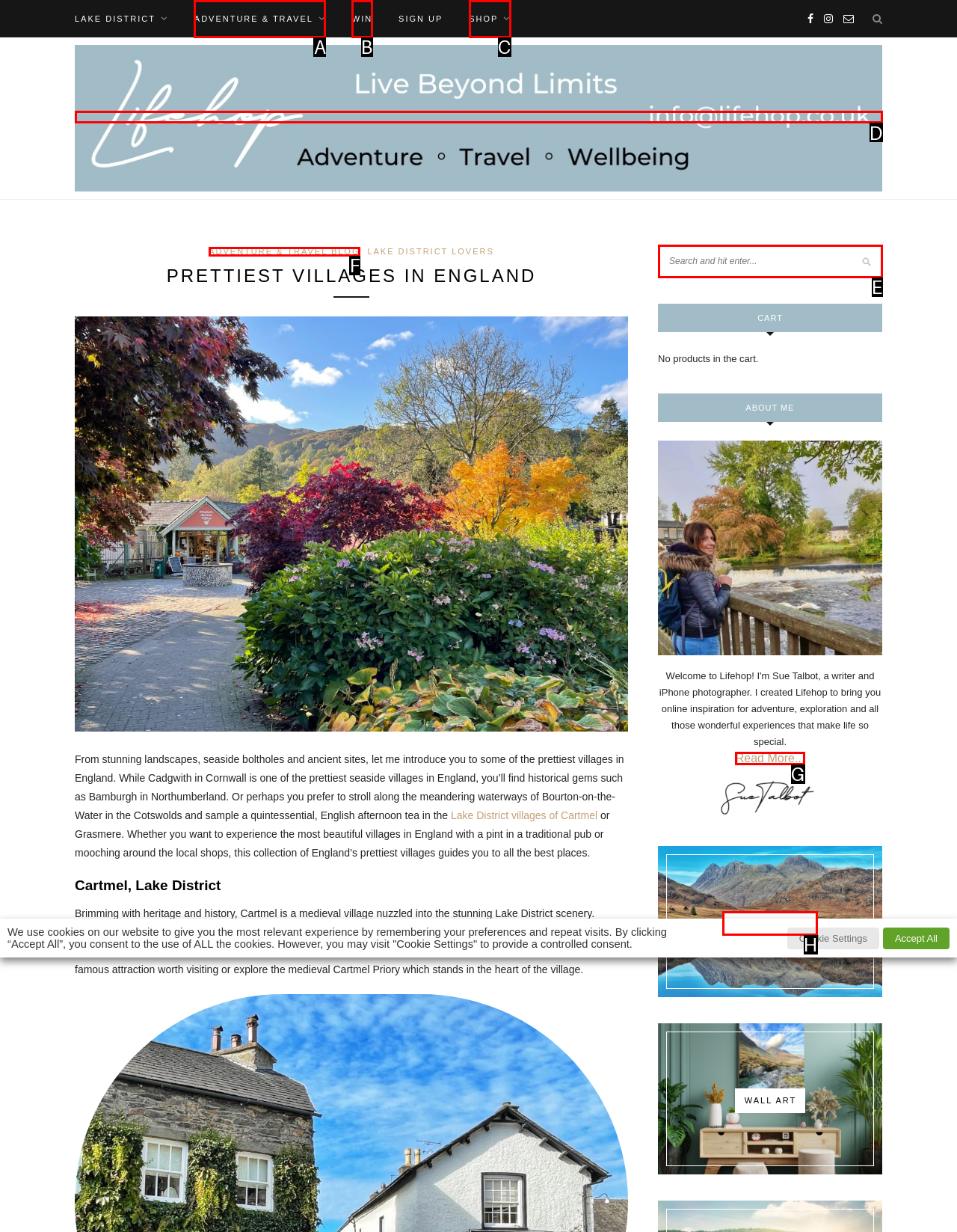Determine which UI element I need to click to achieve the following task: Click on Facebook link Provide your answer as the letter of the selected option.

None